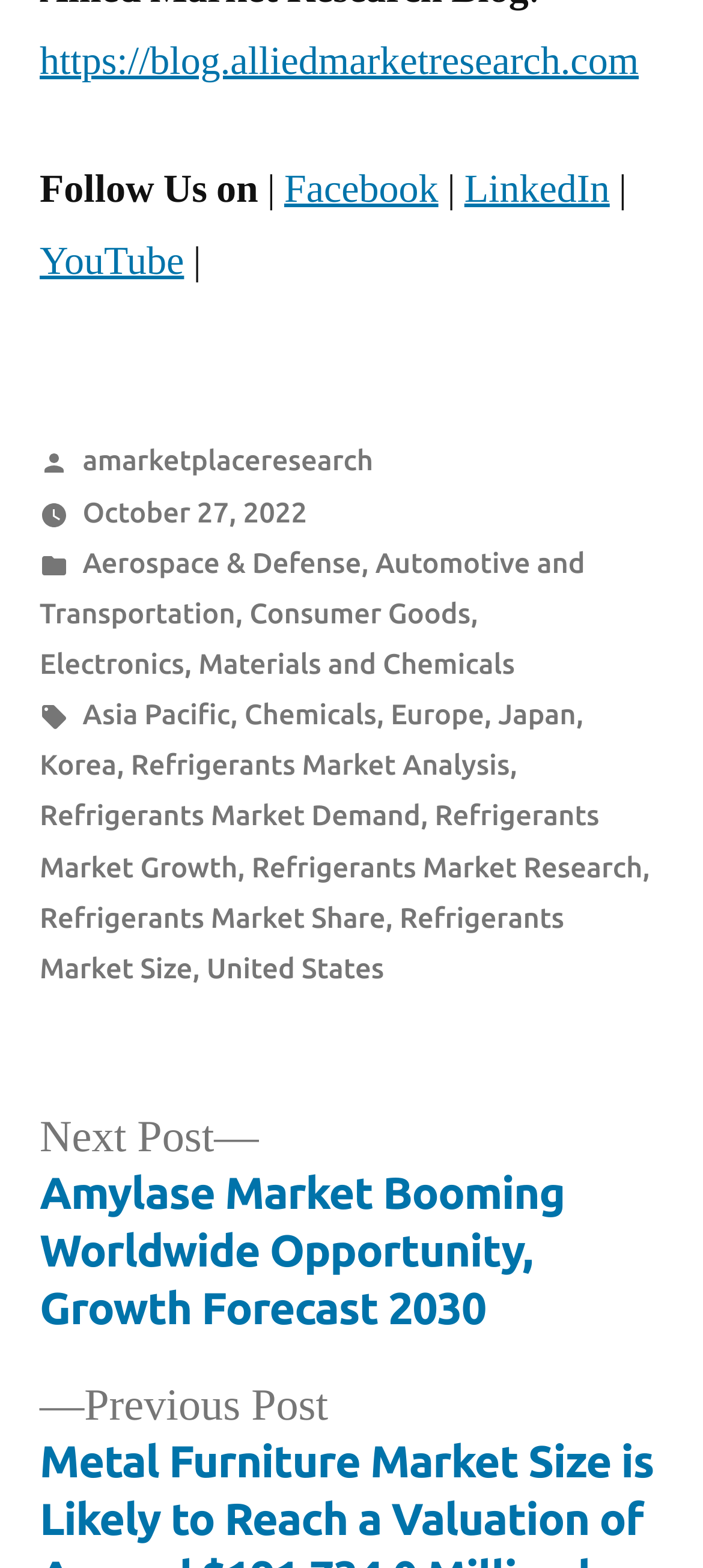Locate the bounding box coordinates of the element I should click to achieve the following instruction: "Follow Allied Market Research on Facebook".

[0.404, 0.105, 0.624, 0.137]